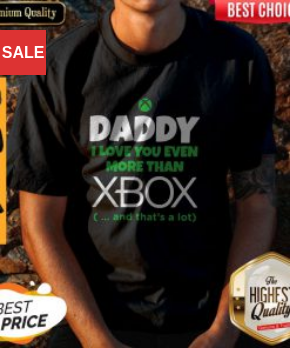Answer the question using only a single word or phrase: 
What is indicated by the red 'SALE' tag?

The item is on sale